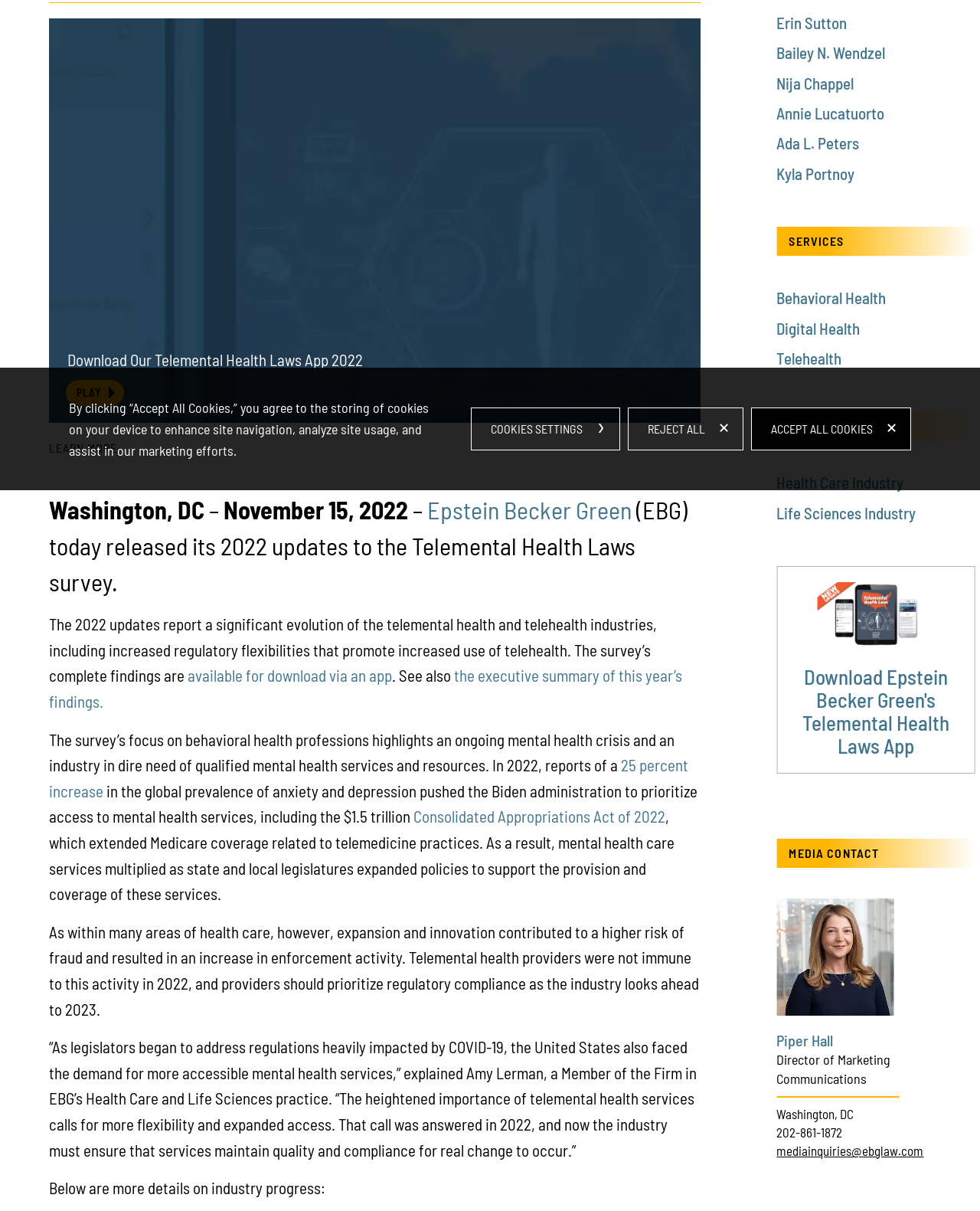Provide the bounding box coordinates of the HTML element described by the text: "aria-label="Email *" name="email" placeholder="Email *"". The coordinates should be in the format [left, top, right, bottom] with values between 0 and 1.

None